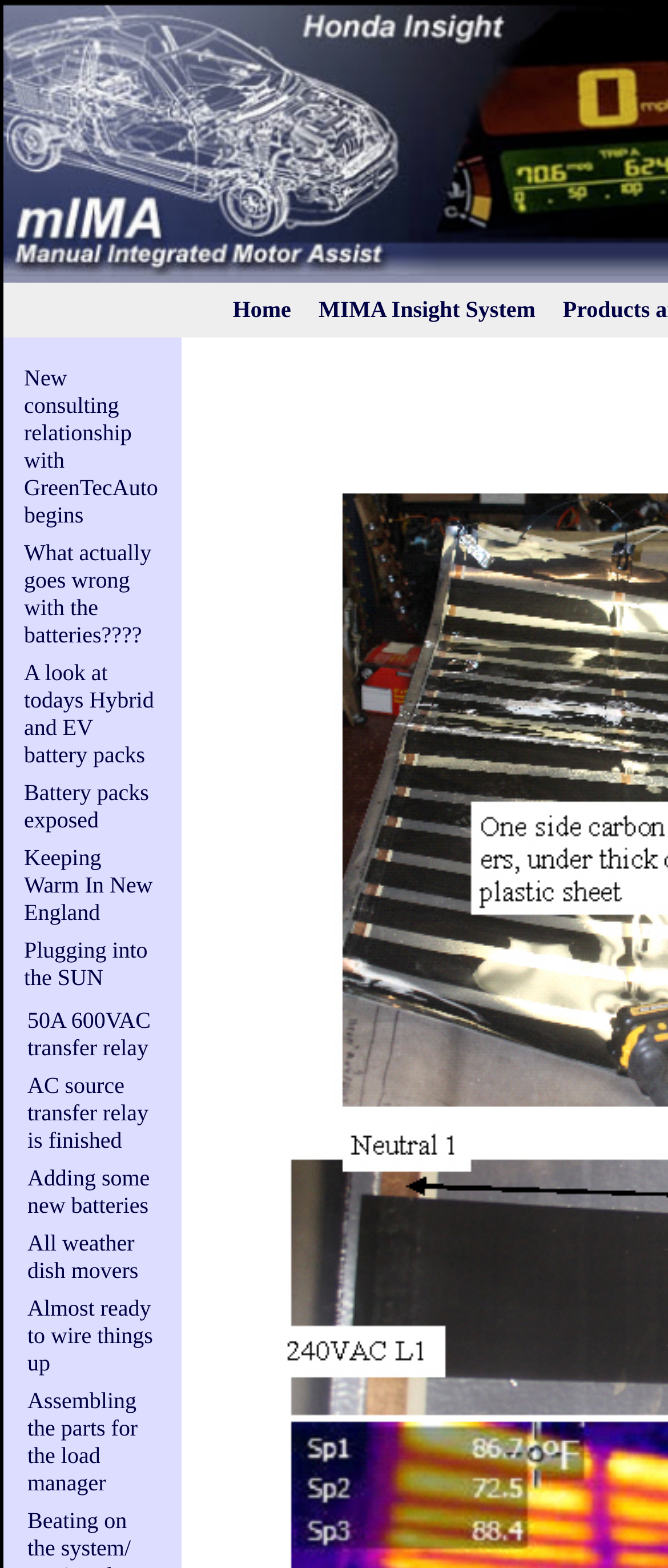How many tables are on the webpage?
Respond to the question with a single word or phrase according to the image.

2